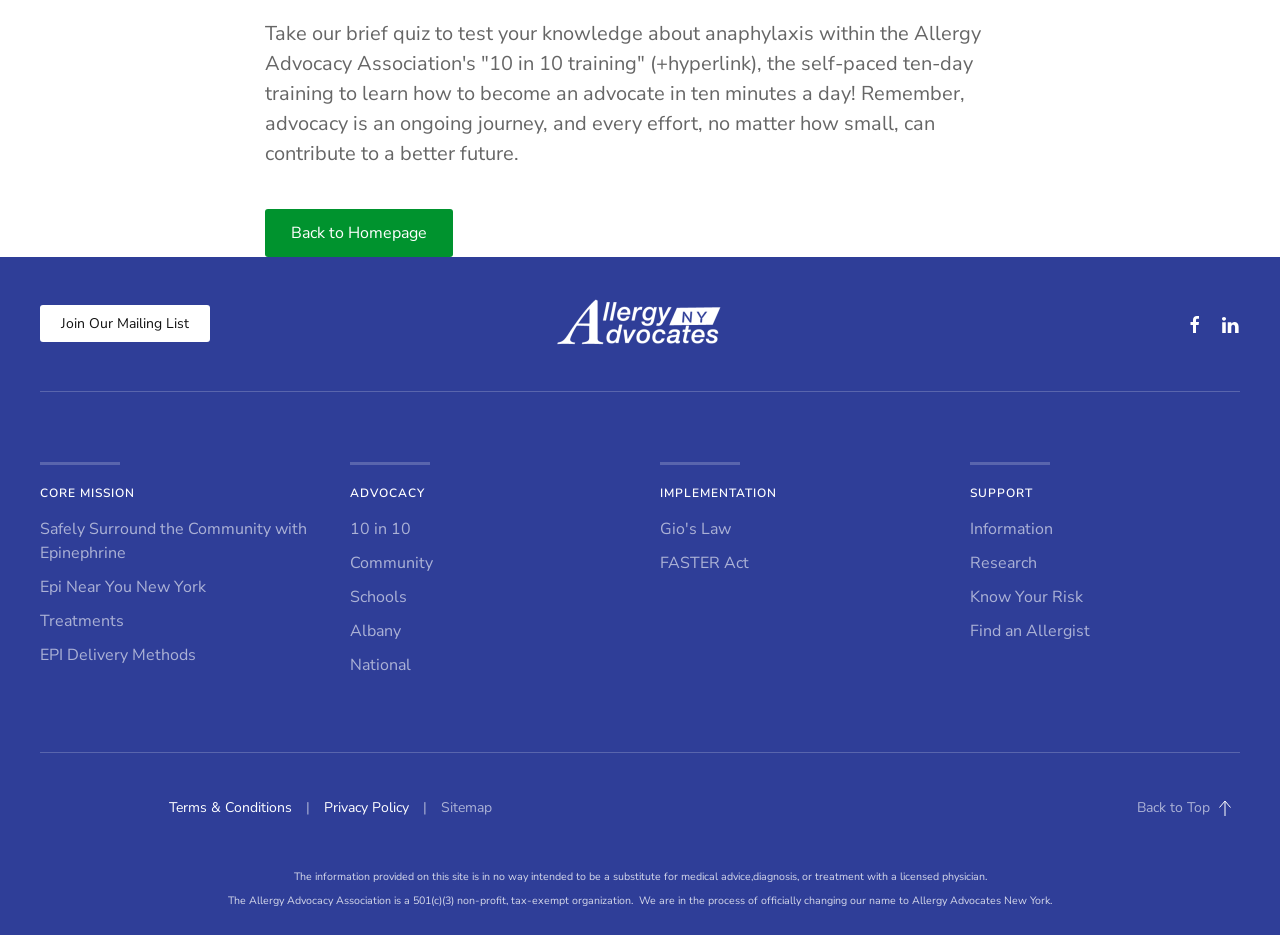Respond with a single word or phrase:
What is the '10 in 10' training?

Self-paced ten-day training